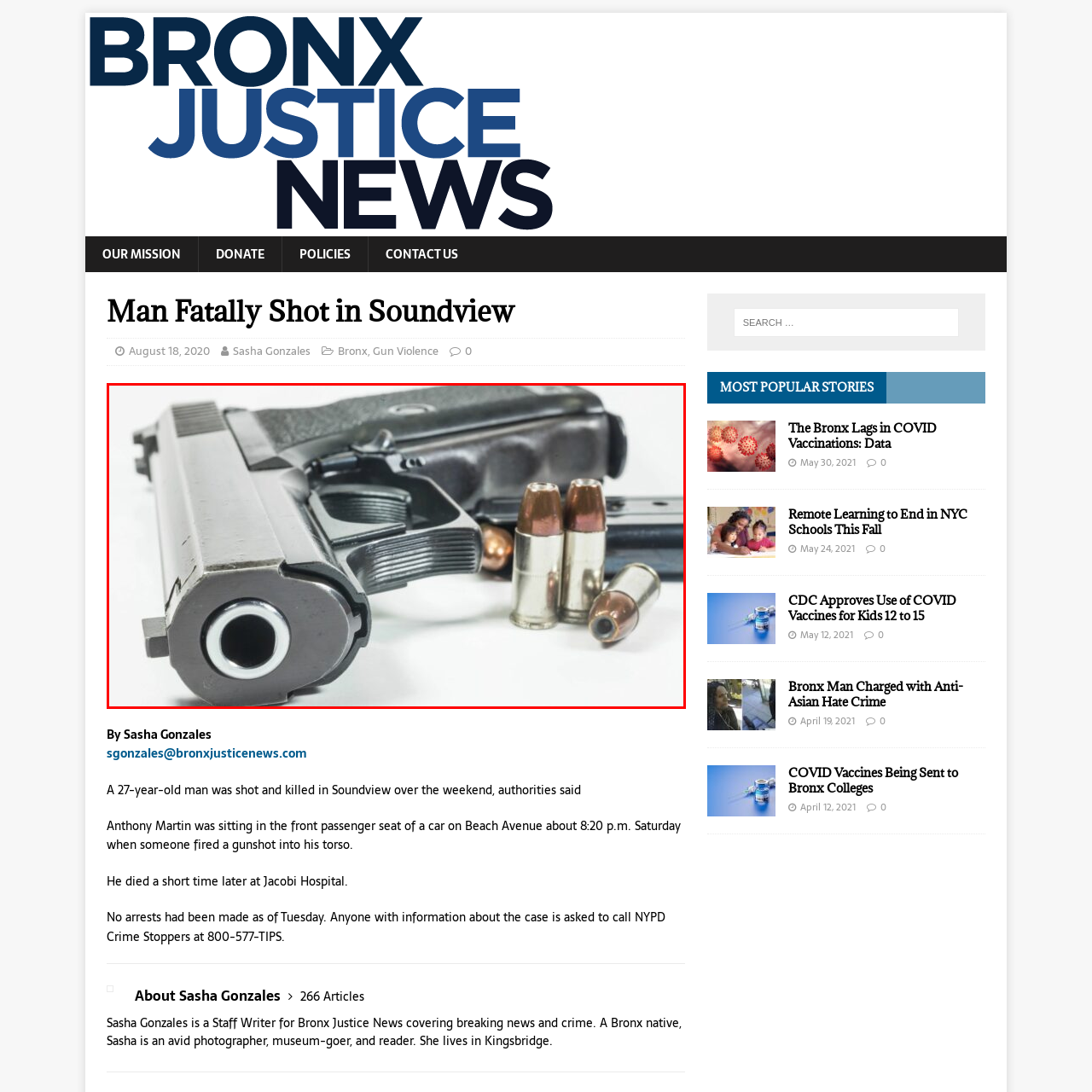Focus on the area marked by the red box, Where was Anthony Martin shot and killed? 
Answer briefly using a single word or phrase.

The Bronx